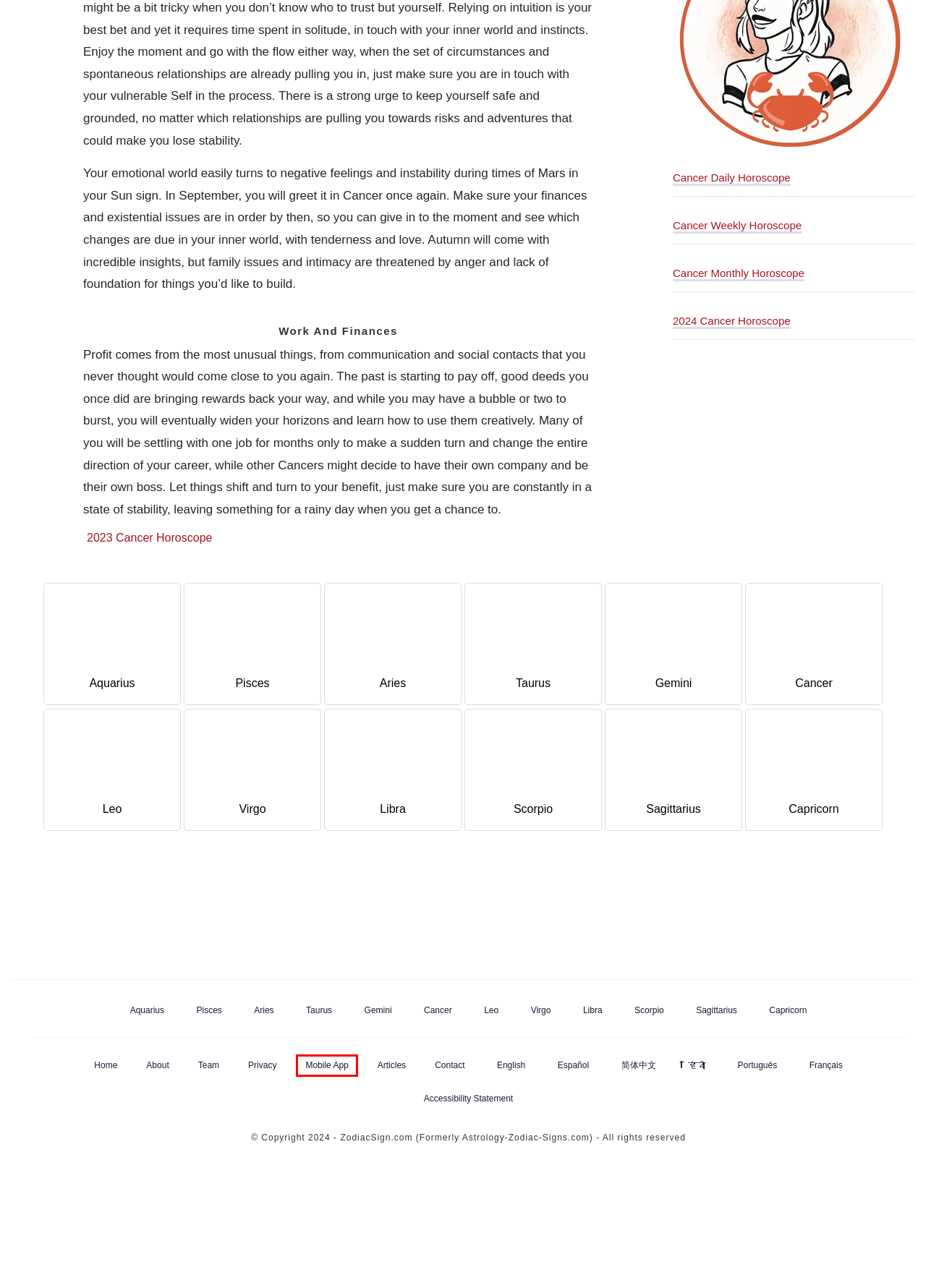You have been given a screenshot of a webpage with a red bounding box around a UI element. Select the most appropriate webpage description for the new webpage that appears after clicking the element within the red bounding box. The choices are:
A. Monthly Cancer Horoscope & Wisdom
B. Contact and Feedback
C. Accessibility Statement
D. Pisces Zodiac Sign: Horoscope, Dates & Personality Traits
E. Horoscope App For IOS & Android
F. Virgo Zodiac Sign: Horoscope, Dates & Personality Traits
G. Aries Zodiac Sign: Horoscope, Dates & Personality Traits
H. Meet Our Team

E